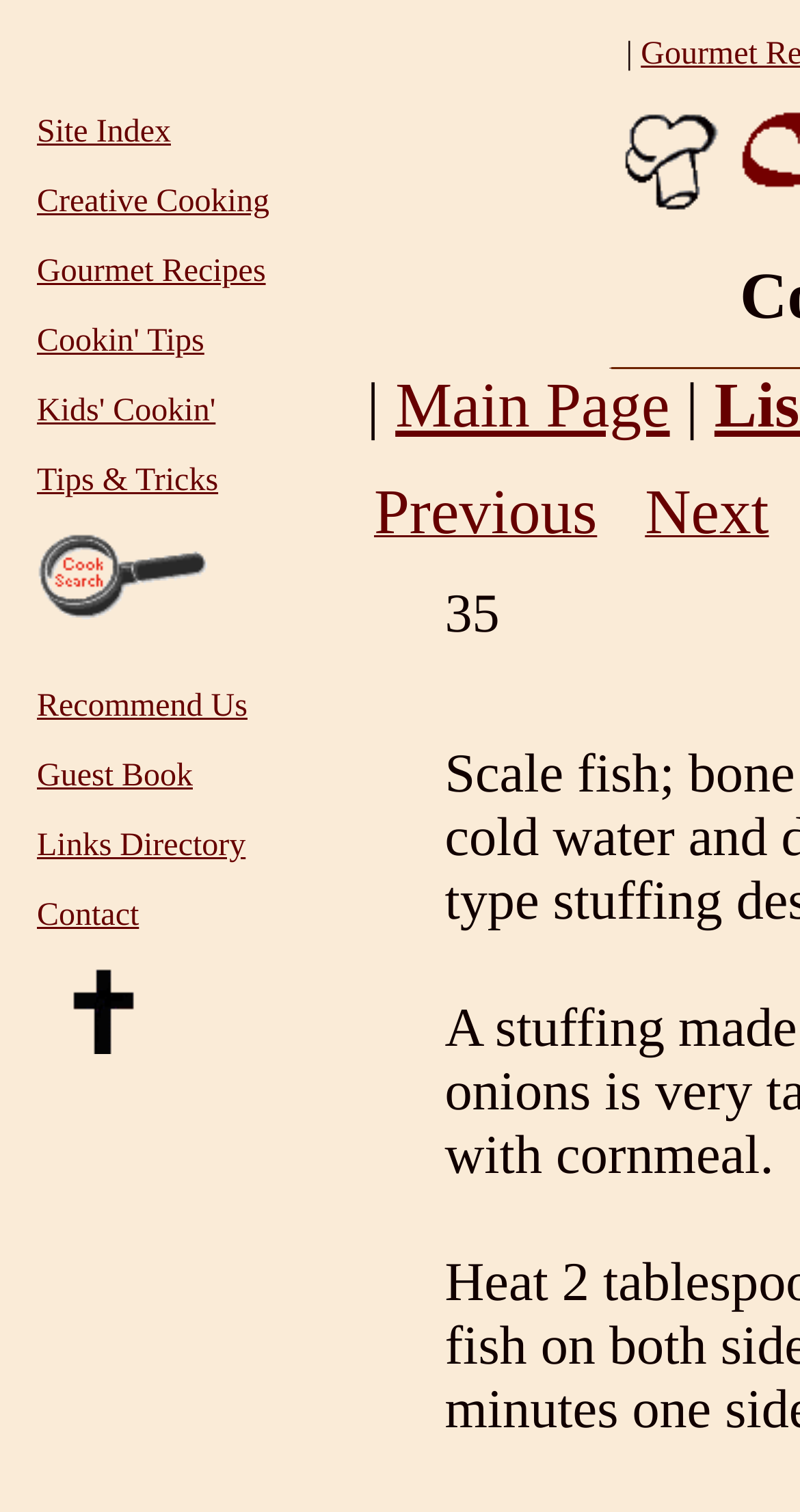What is the purpose of the 'Previous' and 'Next' links?
From the image, provide a succinct answer in one word or a short phrase.

Navigation